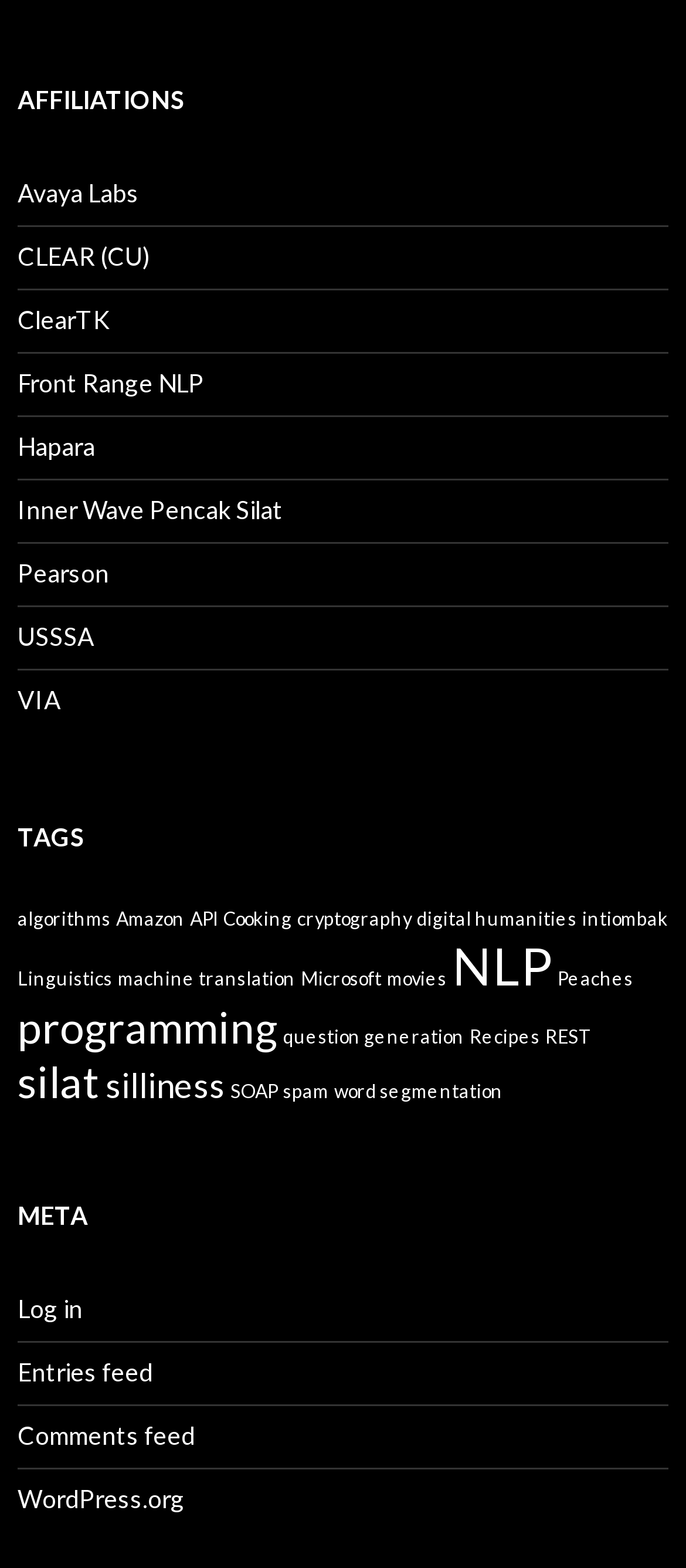Find the bounding box coordinates of the element's region that should be clicked in order to follow the given instruction: "Click on Avaya Labs". The coordinates should consist of four float numbers between 0 and 1, i.e., [left, top, right, bottom].

[0.026, 0.113, 0.203, 0.132]